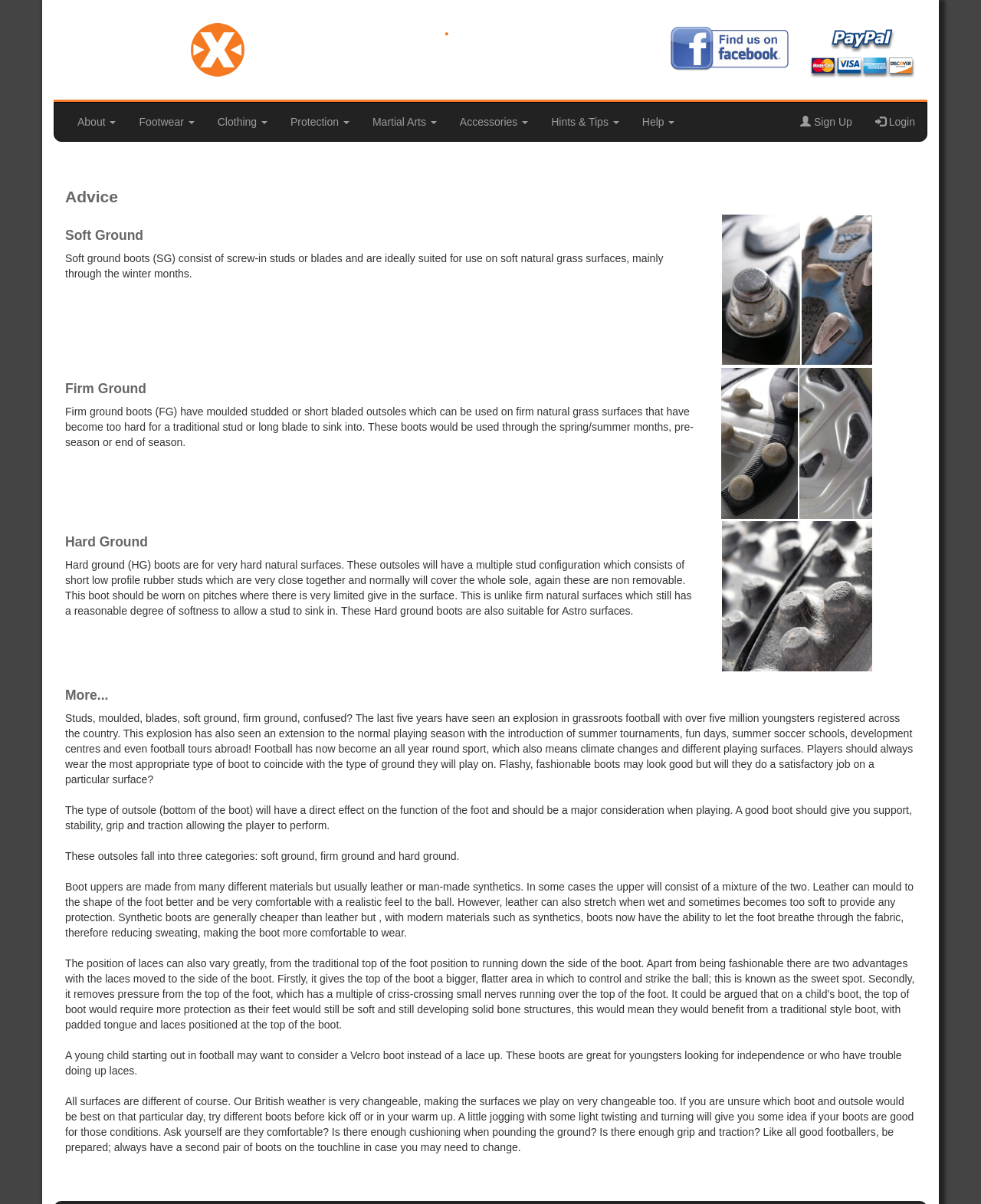What is the advantage of synthetic boots?
Examine the image closely and answer the question with as much detail as possible.

According to the webpage, synthetic boots are generally cheaper than leather boots, and with modern materials, they have the ability to let the foot breathe through the fabric, therefore reducing sweating, making the boot more comfortable to wear.